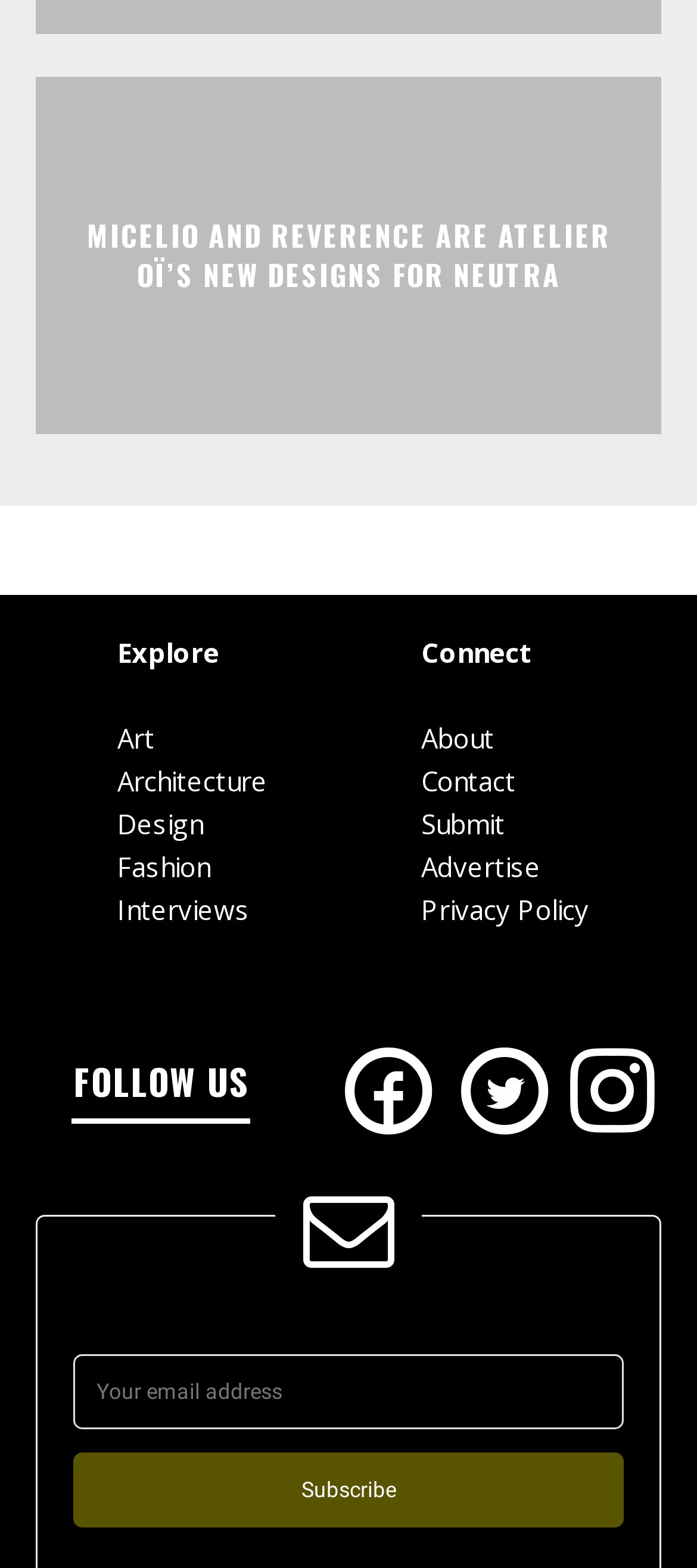Please identify the bounding box coordinates of the region to click in order to complete the given instruction: "Click on the link to explore Art". The coordinates should be four float numbers between 0 and 1, i.e., [left, top, right, bottom].

[0.168, 0.459, 0.222, 0.482]